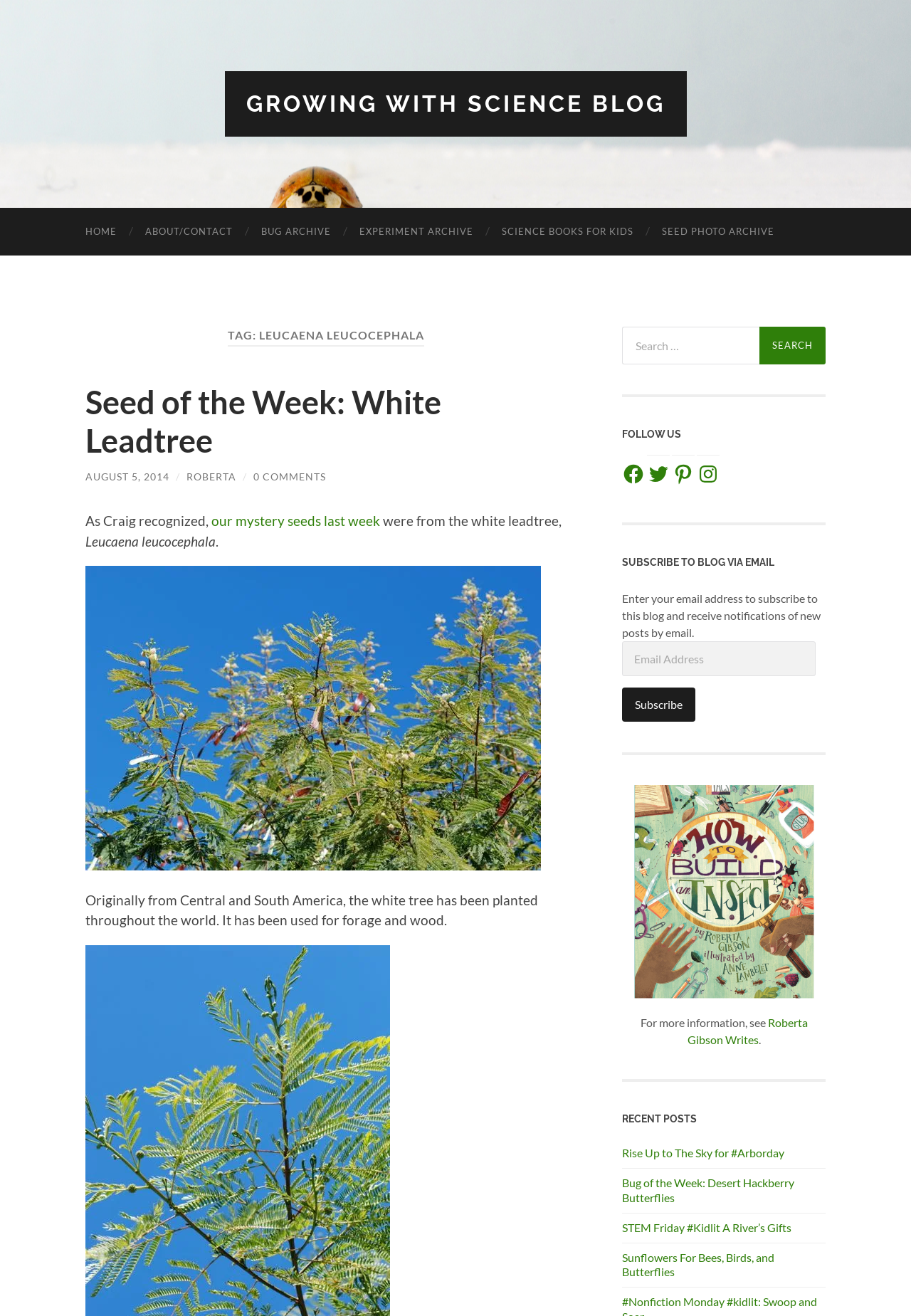Identify the bounding box coordinates of the clickable region to carry out the given instruction: "Subscribe to the blog via email".

[0.683, 0.487, 0.895, 0.514]